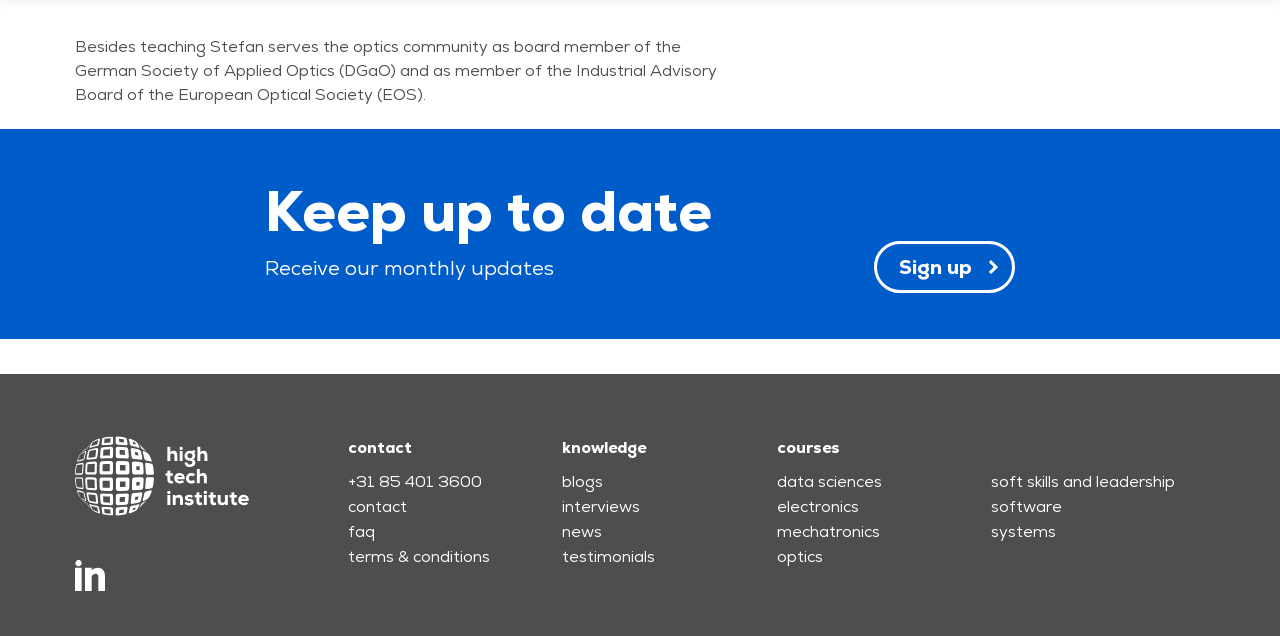Provide the bounding box coordinates of the HTML element this sentence describes: "+31 85 401 3600".

[0.272, 0.741, 0.377, 0.774]